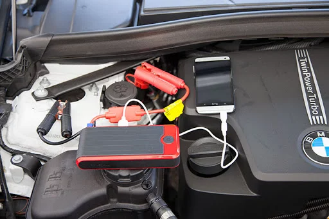What is the purpose of the red and black crocodile clips?
Please respond to the question with a detailed and thorough explanation.

The red and black crocodile clips are used to connect the jumper starter to the car battery, and their color-coding indicates the proper polarity for safe operation. This is an important safety feature to prevent damage or injury.